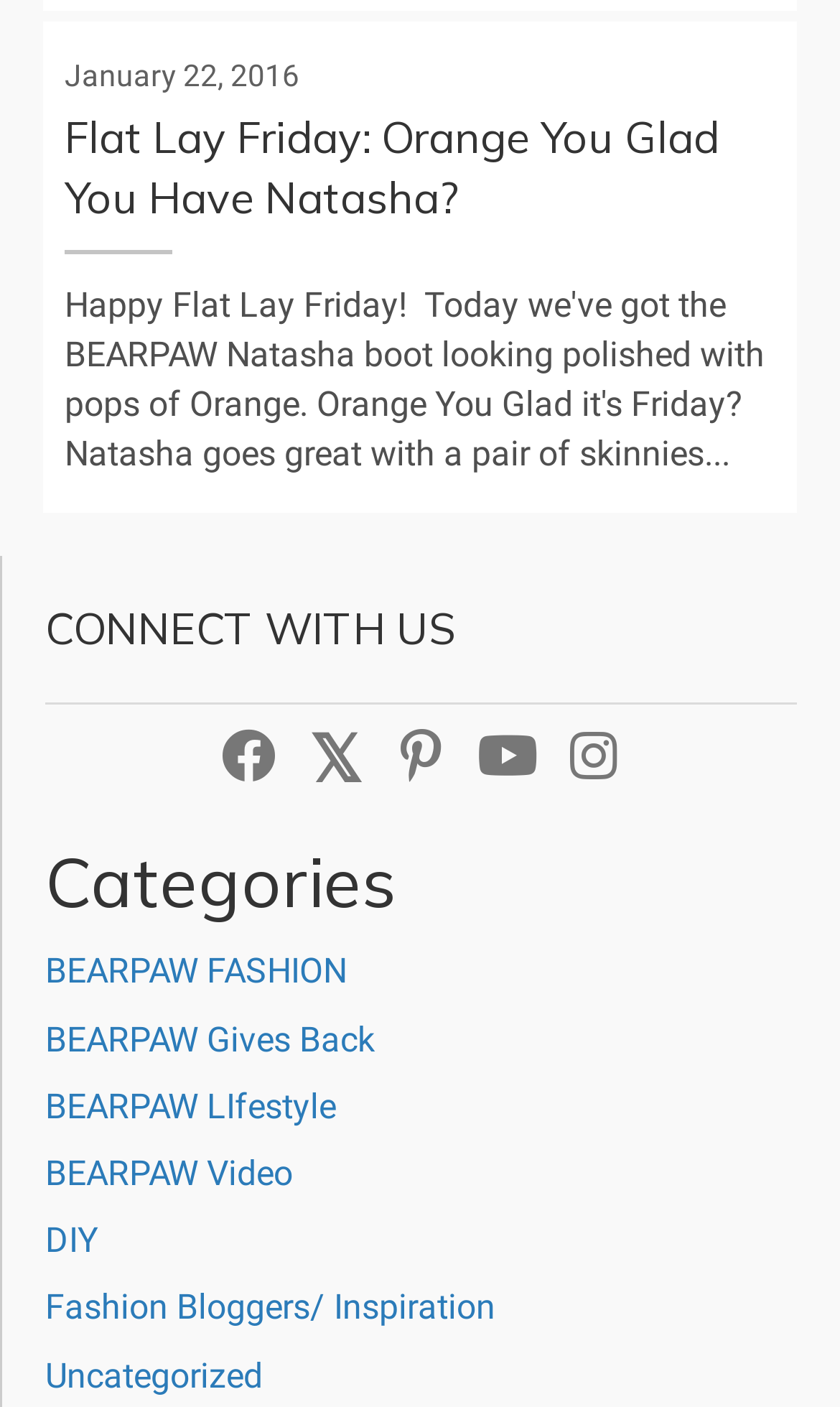Provide your answer in a single word or phrase: 
What is the last social media platform listed?

Instagram